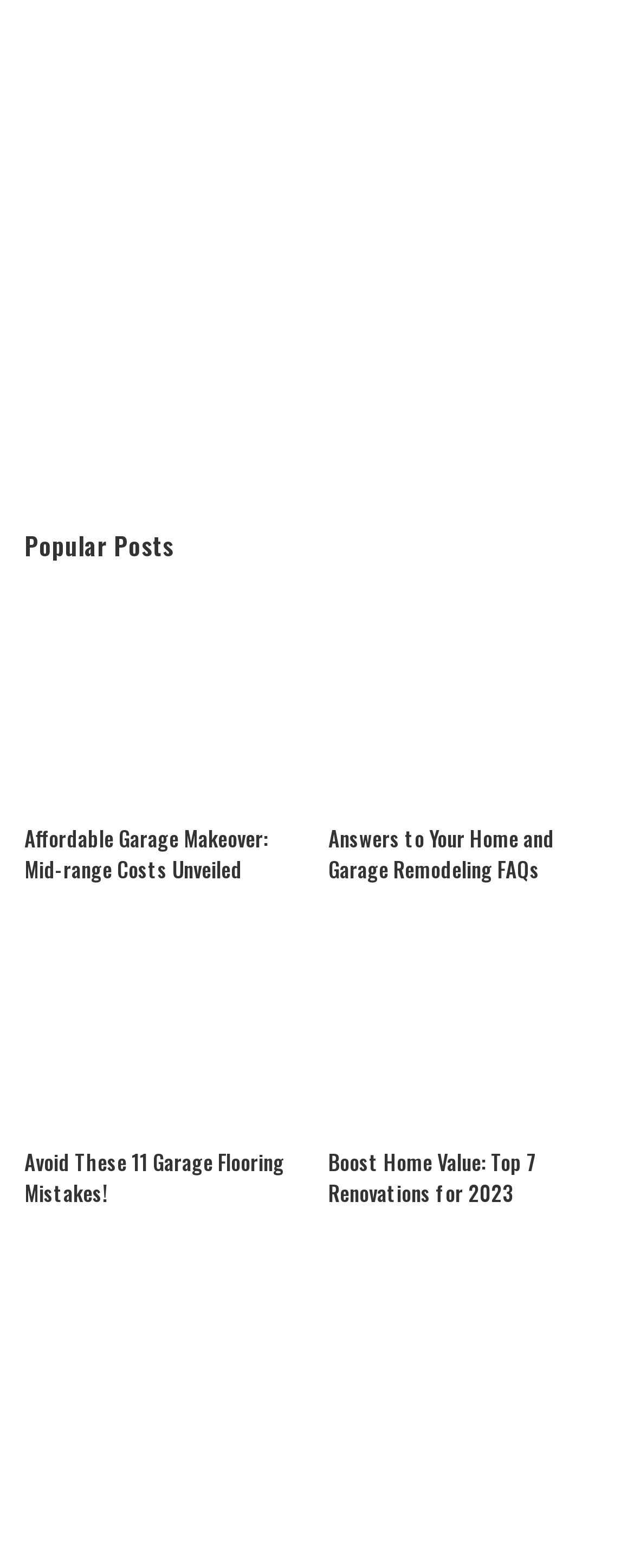Give a one-word or phrase response to the following question: What is the title of the first post?

Affordable Garage Makeover